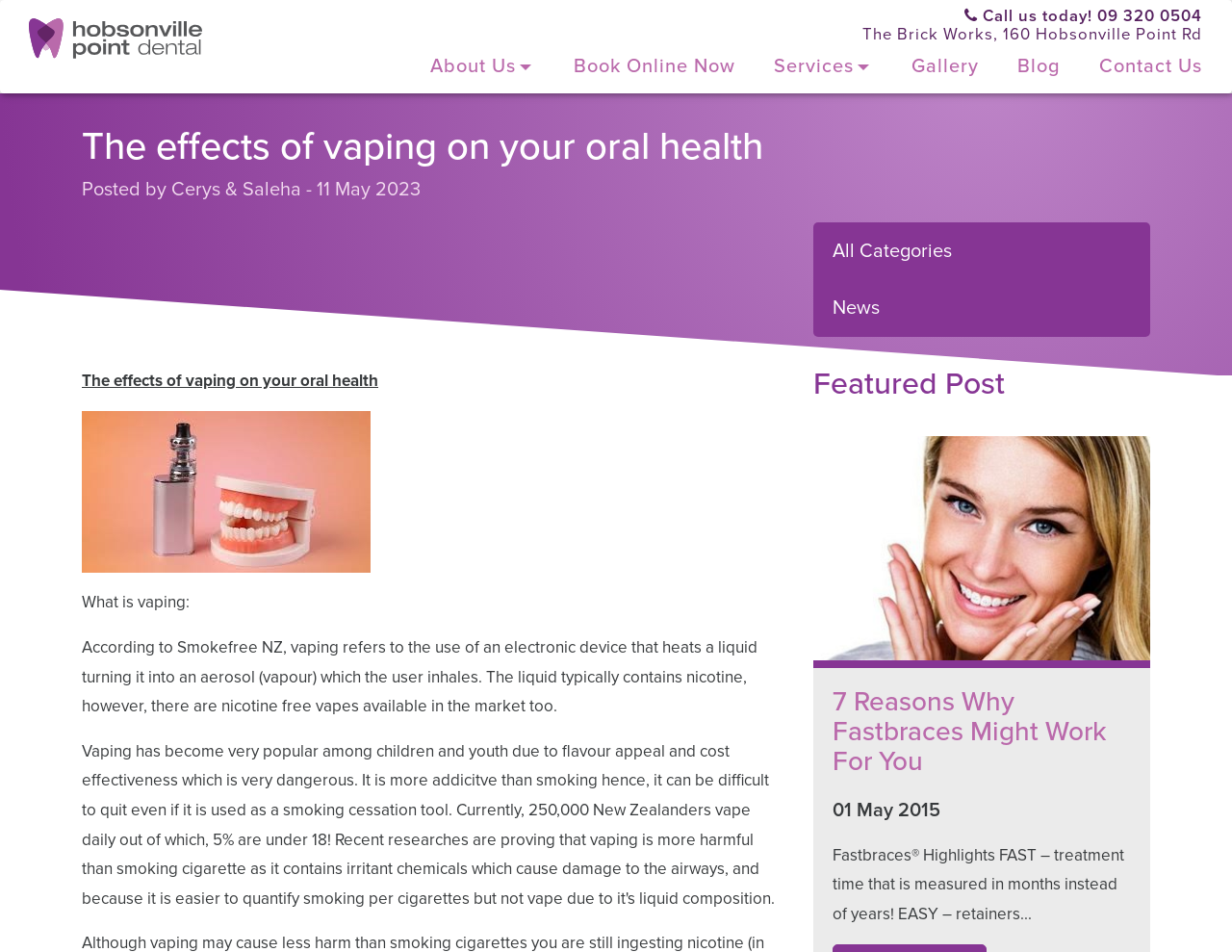Find the bounding box coordinates of the clickable element required to execute the following instruction: "Call the phone number". Provide the coordinates as four float numbers between 0 and 1, i.e., [left, top, right, bottom].

[0.891, 0.007, 0.976, 0.027]